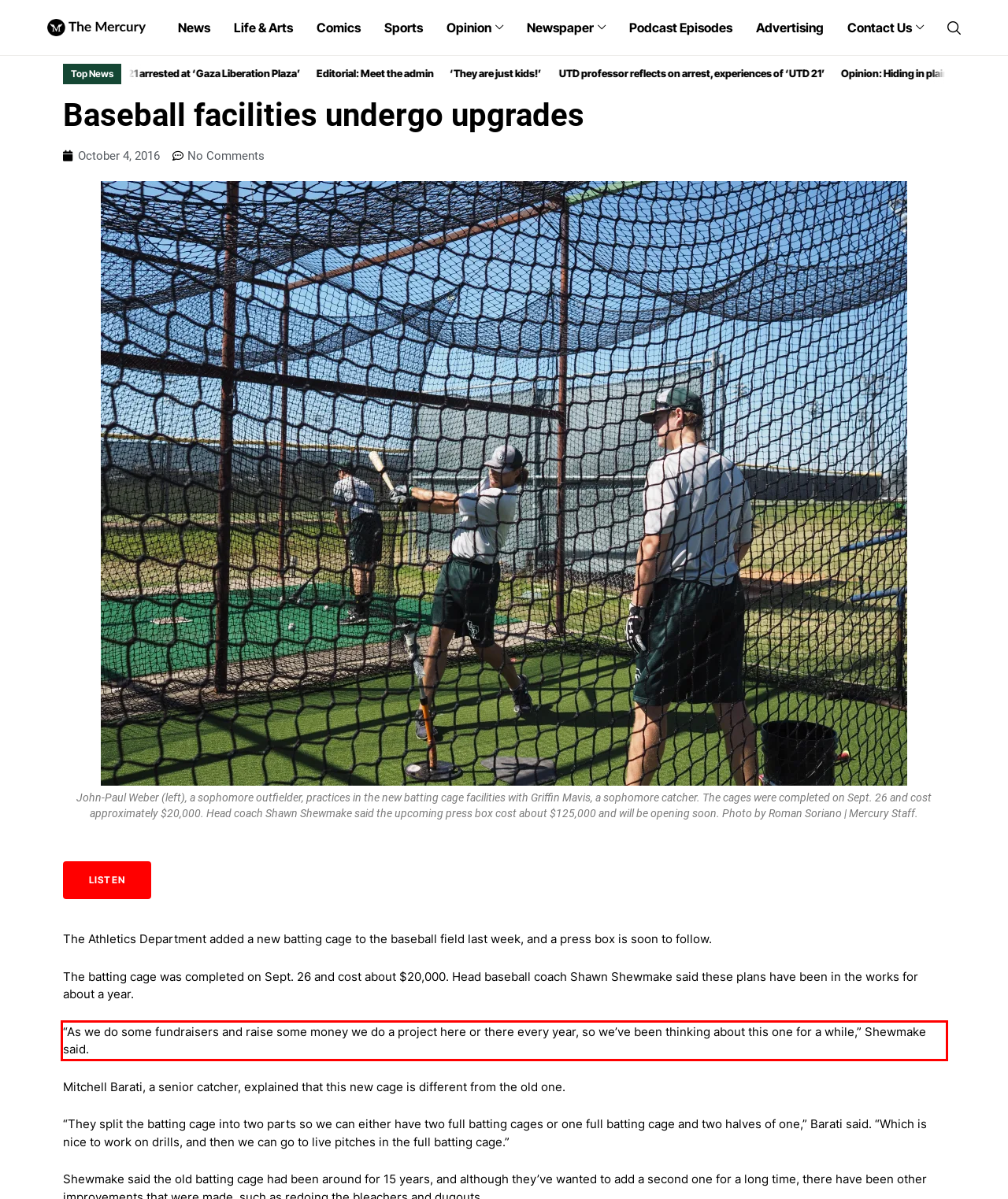Perform OCR on the text inside the red-bordered box in the provided screenshot and output the content.

“As we do some fundraisers and raise some money we do a project here or there every year, so we’ve been thinking about this one for a while,” Shewmake said.